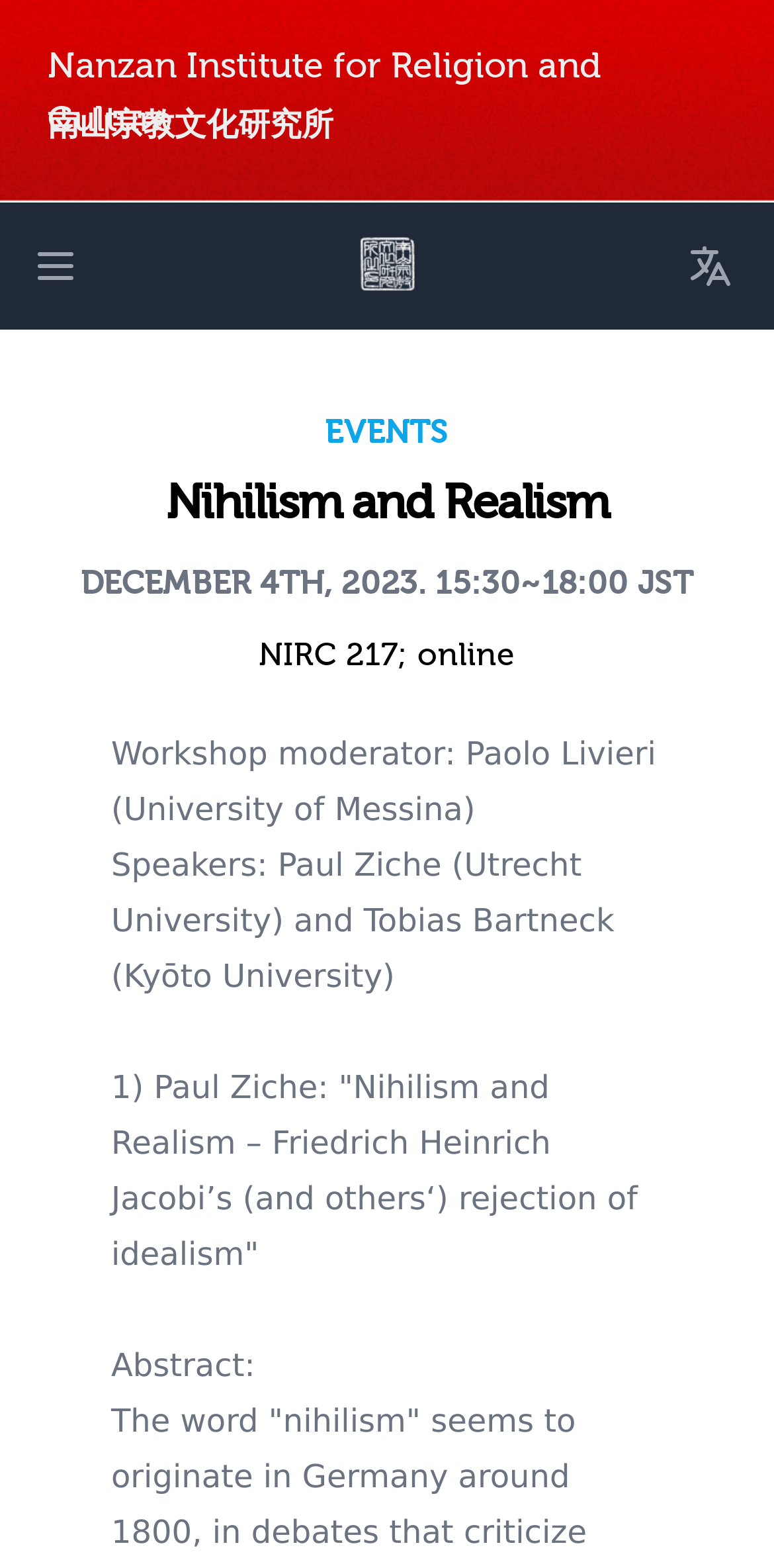Offer a detailed explanation of the webpage layout and contents.

The webpage is about the Nanzan Institute for Religion and Culture (NIRC). At the top left, there are two links: "Nanzan Institute for Religion and Culture" and its Japanese counterpart "南山宗教文化研究所". Next to them, there is a button to open the main menu. On the right side of the top section, there is a link "NIRC" with an accompanying image, and another link "Toggle Language".

Below the top section, there is a heading "EVENTS Nihilism and Realism" that spans most of the width of the page. Underneath, there are three more headings: "DECEMBER 4TH, 2023. 15:30~18:00 JST", "NIRC 217; online", and a series of text blocks describing a workshop event. The text blocks include information about the workshop moderator, speakers, and a detailed abstract of the presentation "Nihilism and Realism – Friedrich Heinrich Jacobi’s (and others‘) rejection of idealism" by Paul Ziche.